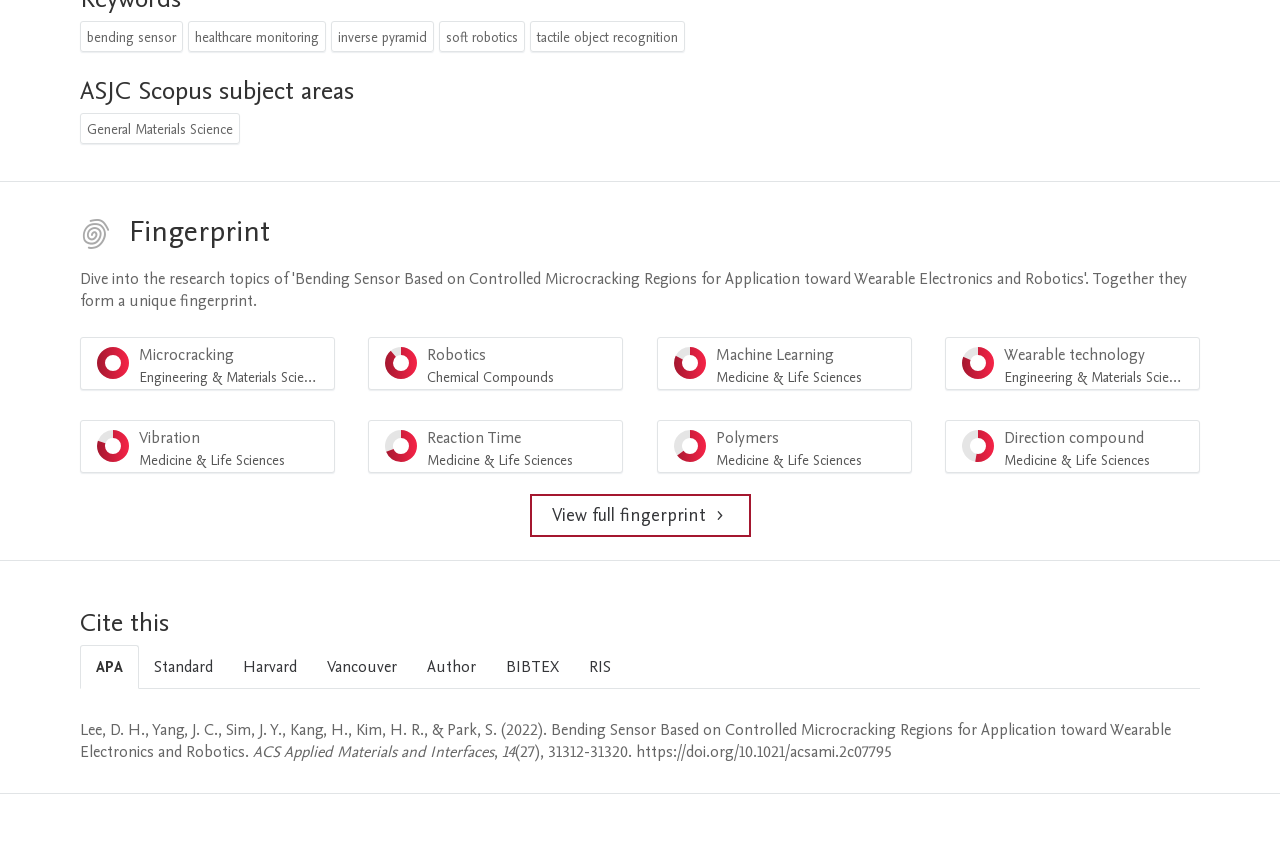Using the webpage screenshot, locate the HTML element that fits the following description and provide its bounding box: "Management Games for PC".

None